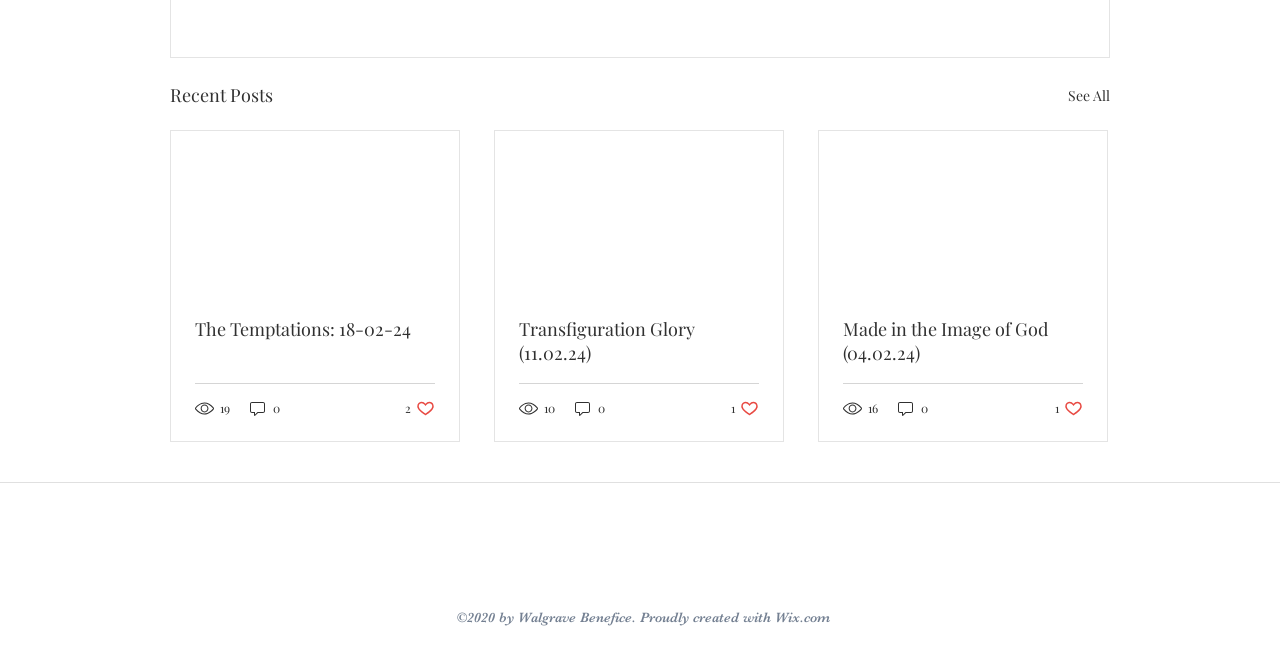Pinpoint the bounding box coordinates of the element that must be clicked to accomplish the following instruction: "Read the article 'The Temptations: 18-02-24'". The coordinates should be in the format of four float numbers between 0 and 1, i.e., [left, top, right, bottom].

[0.152, 0.479, 0.34, 0.515]